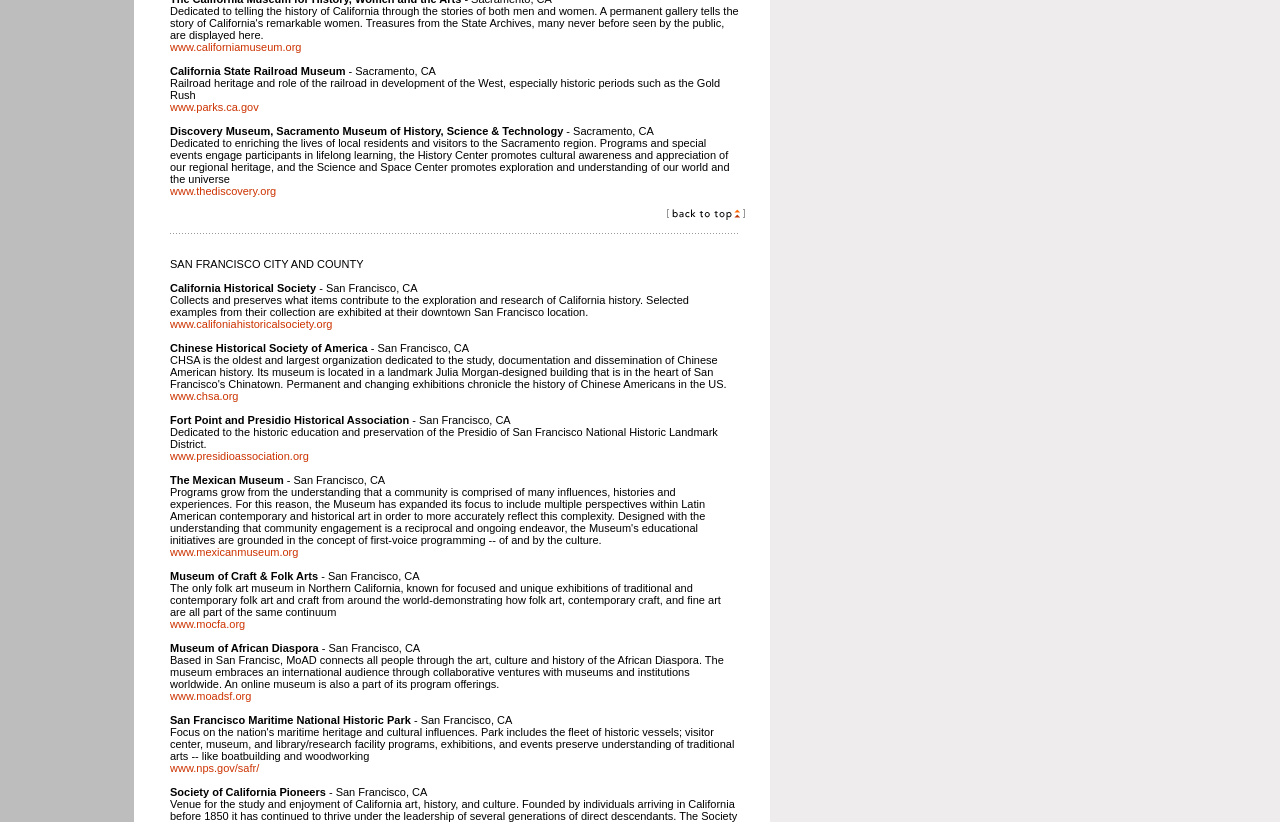Determine the bounding box coordinates of the region to click in order to accomplish the following instruction: "Learn about Museum of Craft & Folk Arts". Provide the coordinates as four float numbers between 0 and 1, specifically [left, top, right, bottom].

[0.133, 0.693, 0.249, 0.708]